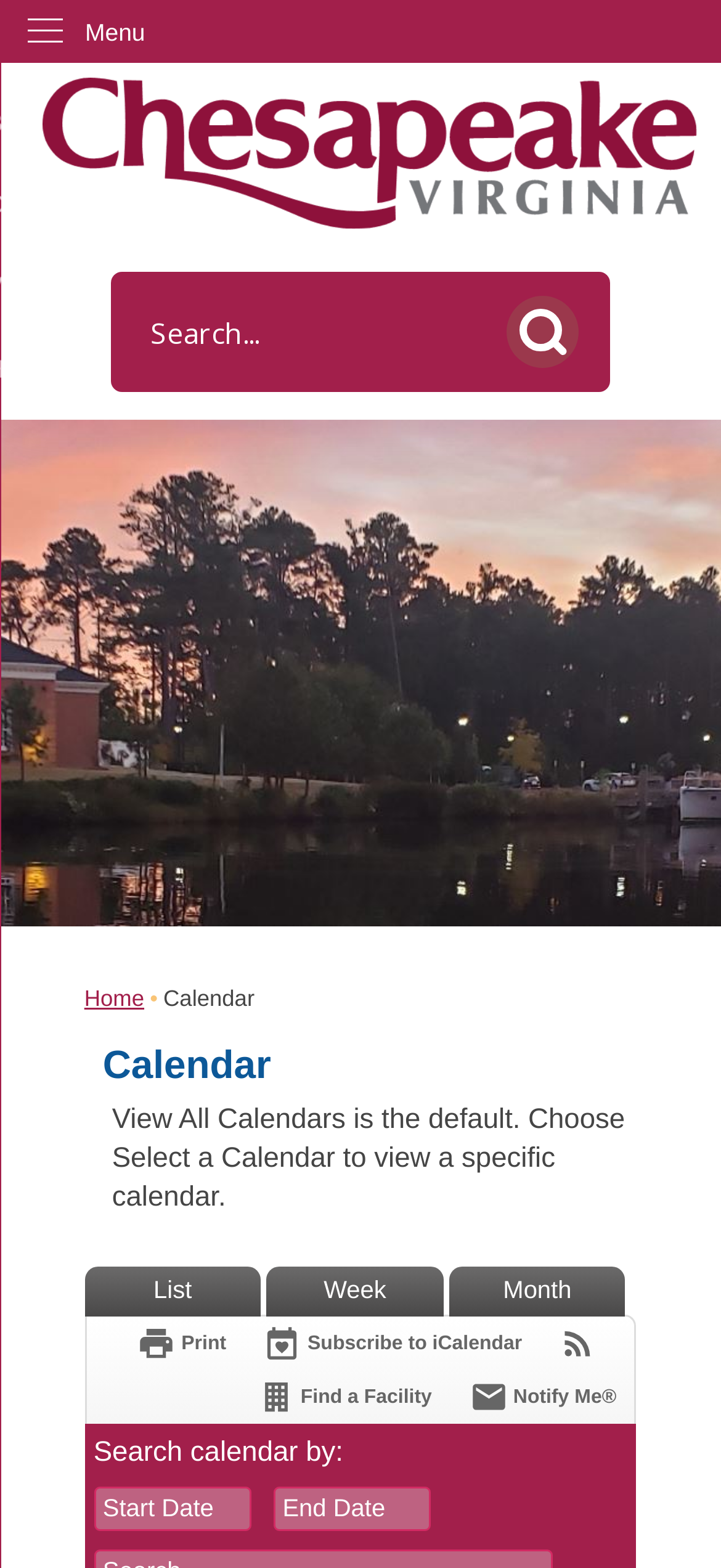Please locate the bounding box coordinates of the element that should be clicked to complete the given instruction: "Find a facility".

[0.355, 0.878, 0.599, 0.903]